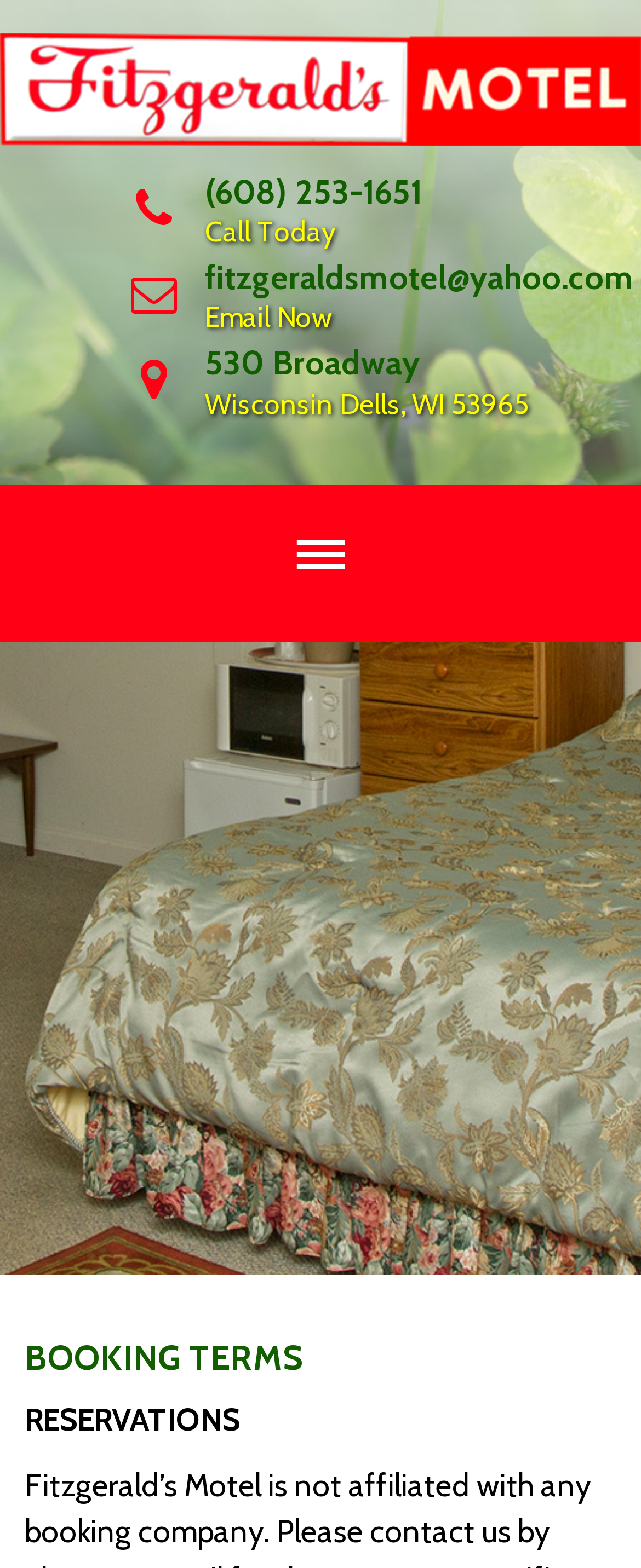What is the subtopic of the booking terms?
Make sure to answer the question with a detailed and comprehensive explanation.

I found the subtopic by looking at the static text elements on the webpage, specifically the one with the text 'RESERVATIONS' which is located below the main topic 'BOOKING TERMS'.